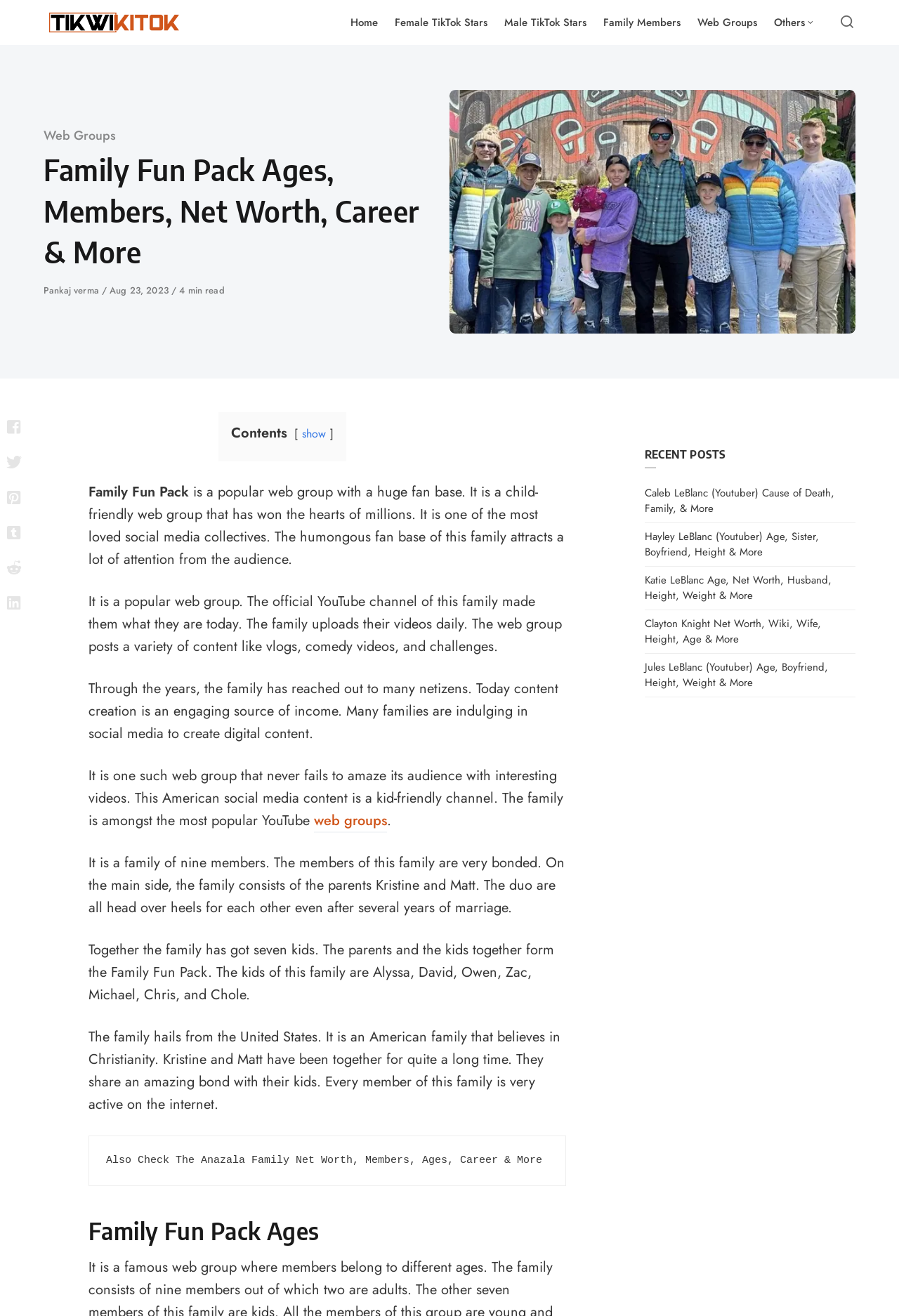Respond concisely with one word or phrase to the following query:
What is the name of the web group described on this webpage?

Family Fun Pack